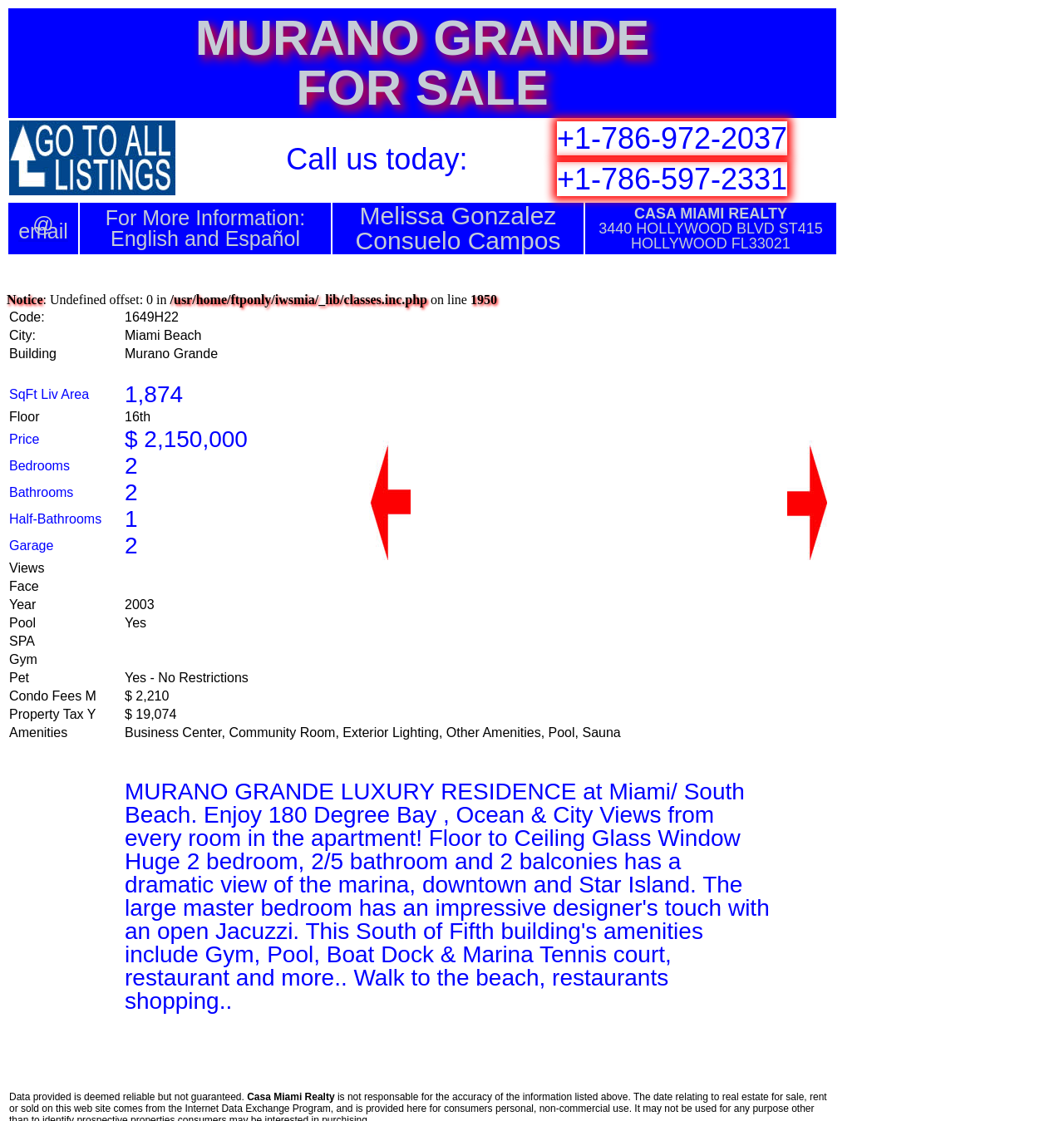Please determine the bounding box coordinates, formatted as (top-left x, top-left y, bottom-right x, bottom-right y), with all values as floating point numbers between 0 and 1. Identify the bounding box of the region described as: Com. Security Establish. Canada, CSEC

None